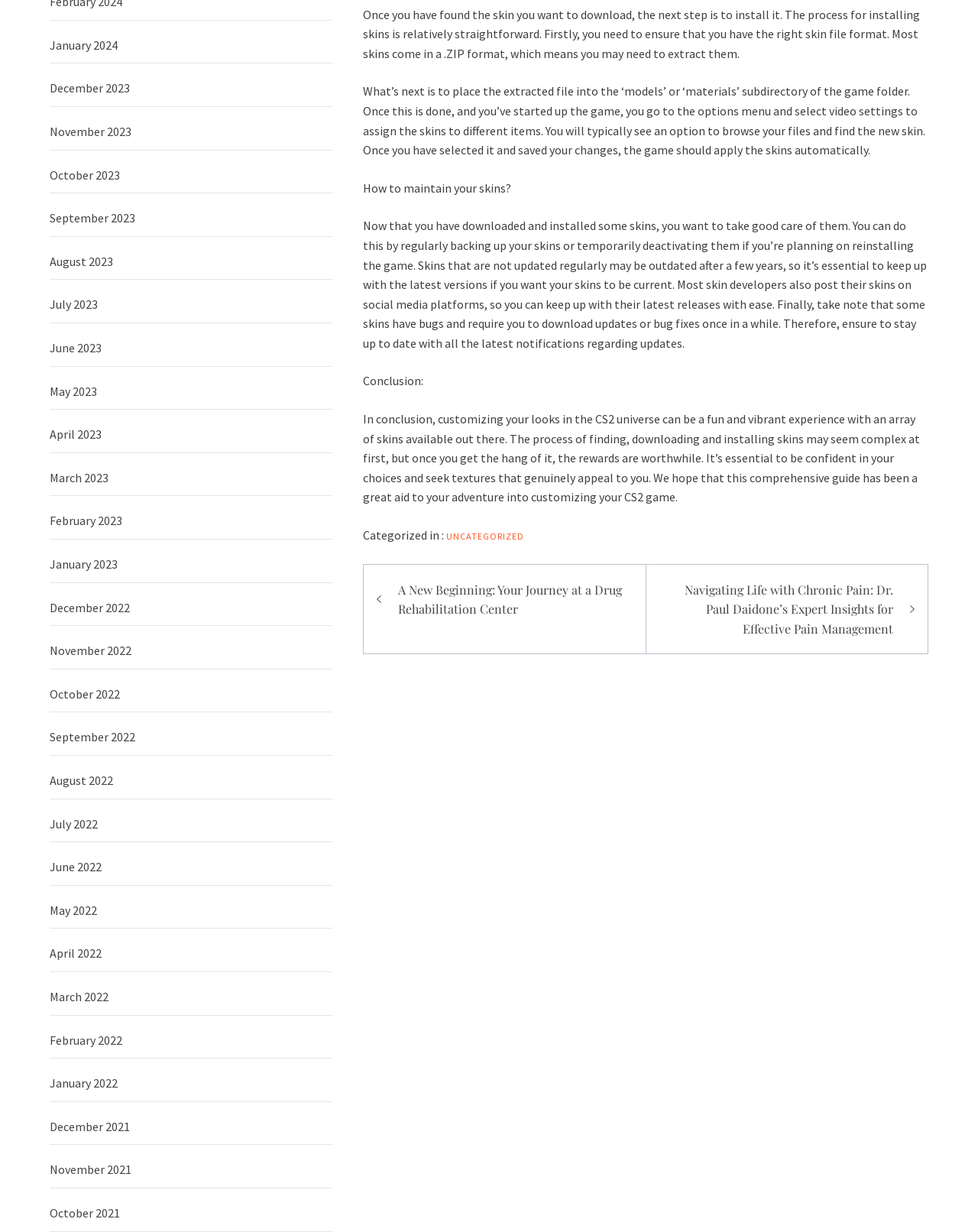What is the purpose of the 'Post navigation' section?
Give a one-word or short-phrase answer derived from the screenshot.

to navigate between posts